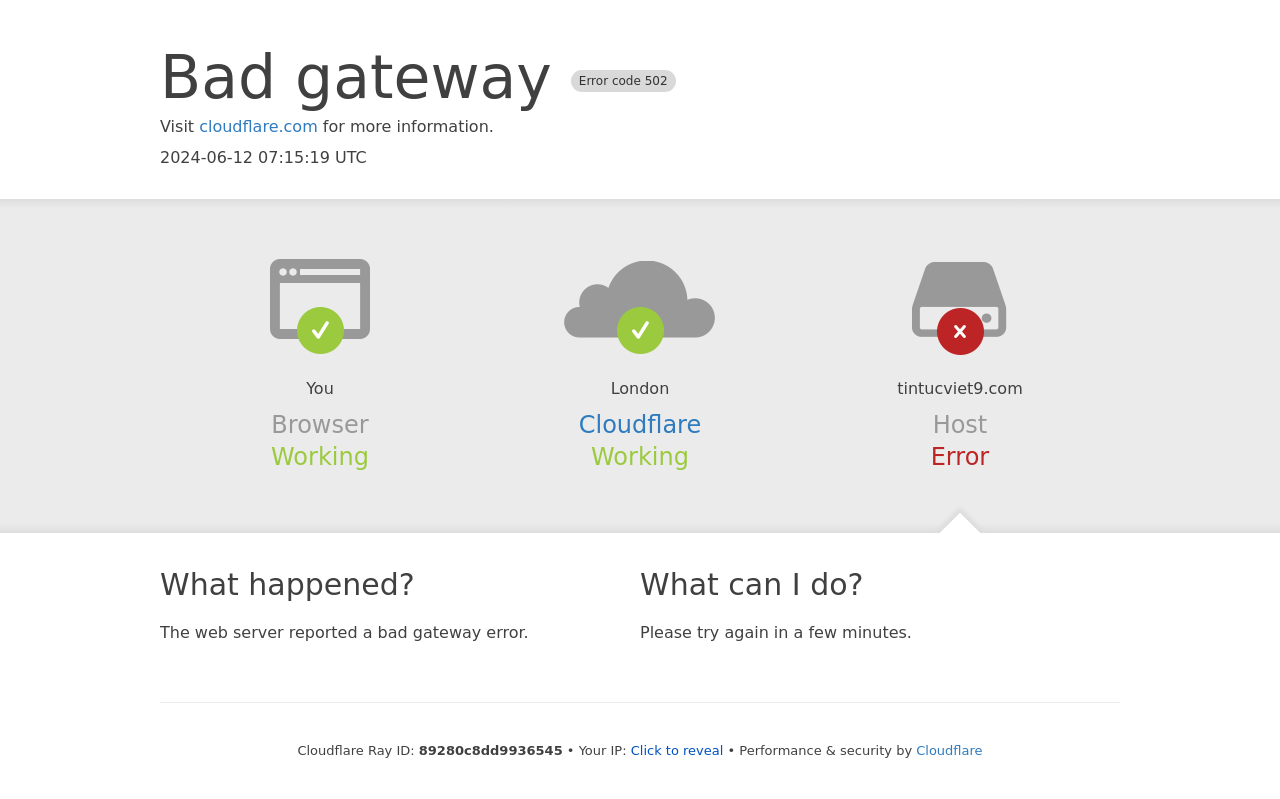Ascertain the bounding box coordinates for the UI element detailed here: "Click to reveal". The coordinates should be provided as [left, top, right, bottom] with each value being a float between 0 and 1.

[0.493, 0.93, 0.565, 0.948]